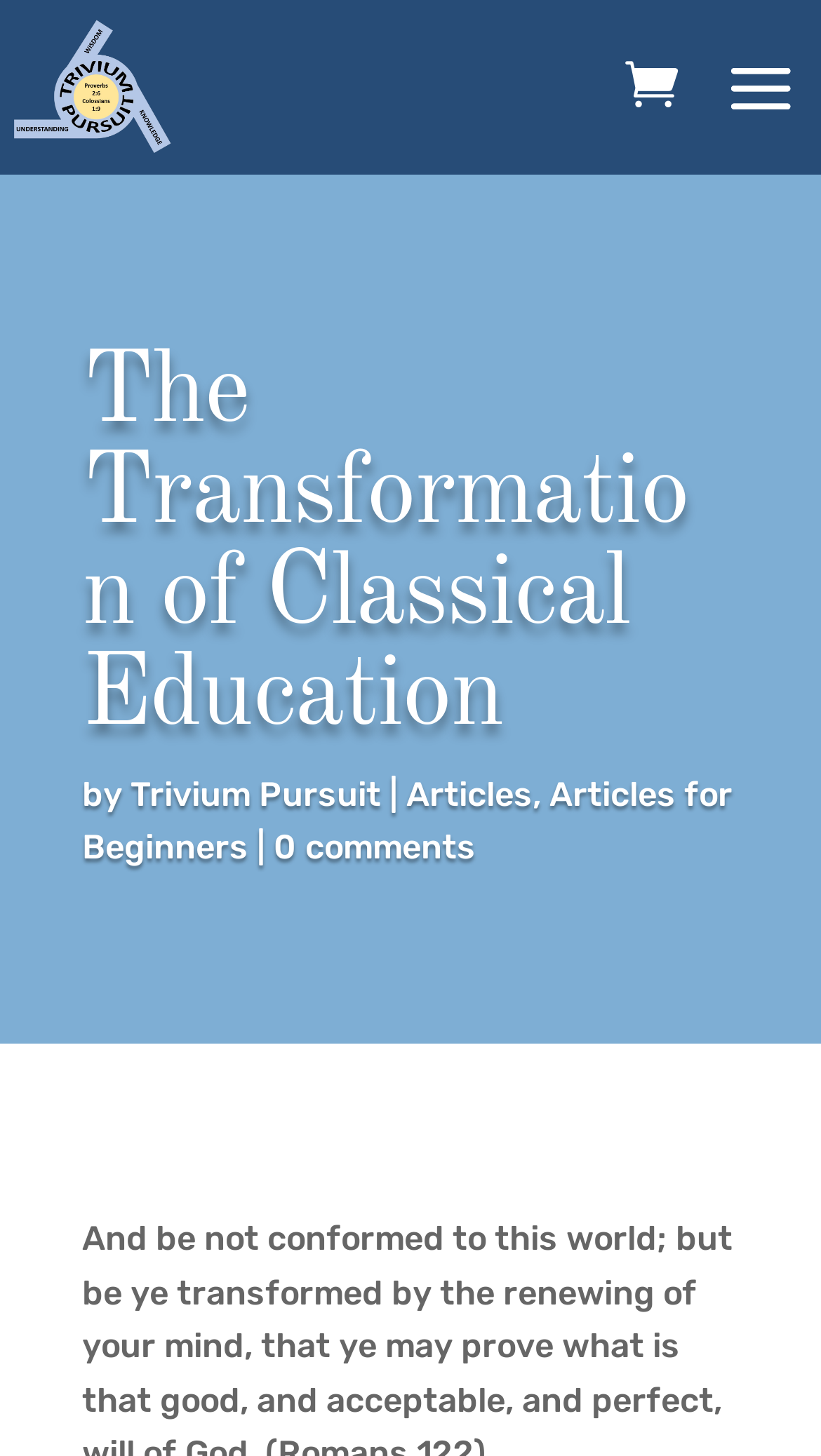What is the position of the link 'Articles for Beginners' relative to the link 'Articles'?
Please give a detailed answer to the question using the information shown in the image.

By comparing the y1 and y2 coordinates of the bounding boxes of the two links, I found that the link 'Articles for Beginners' has a larger y1 and y2 value than the link 'Articles', which means it is positioned below the link 'Articles'.